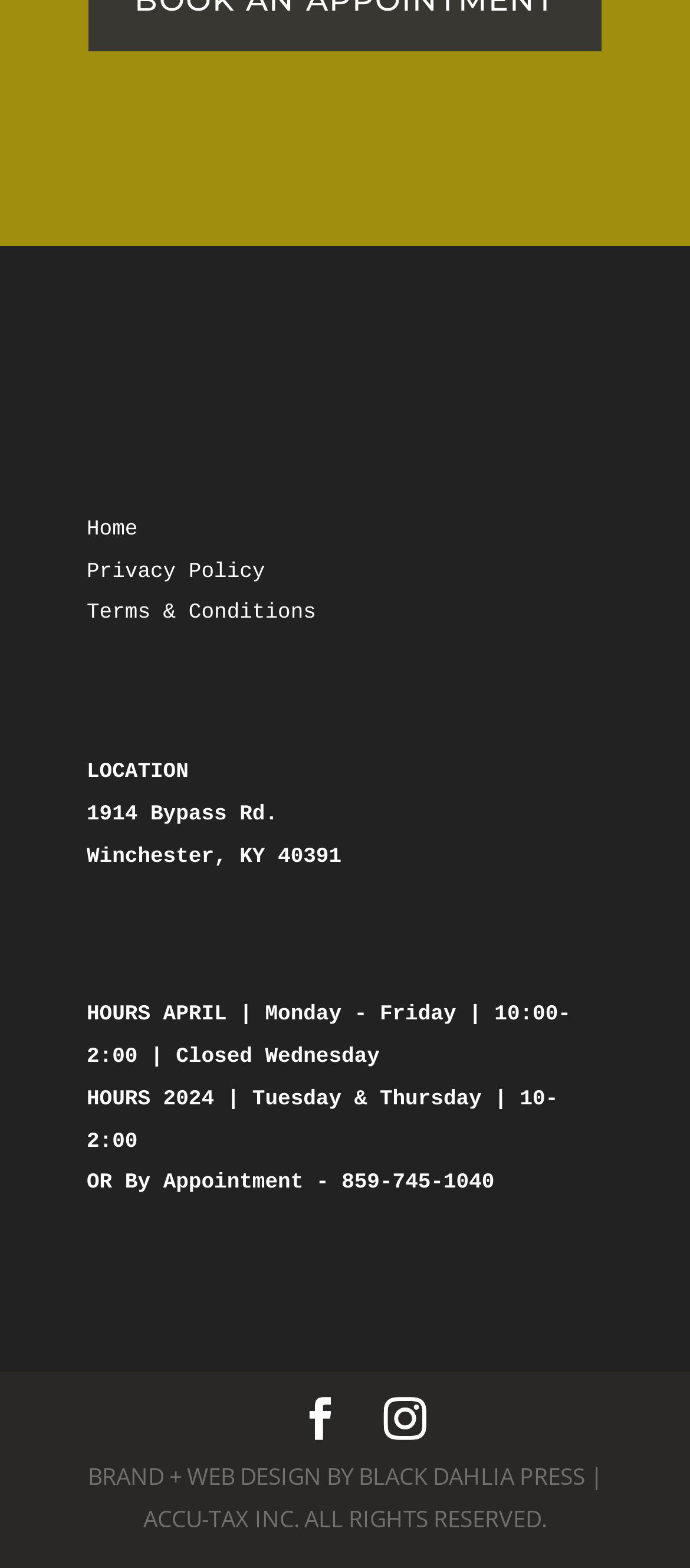Respond to the question below with a single word or phrase:
How can I contact the business by phone?

859-745-1040